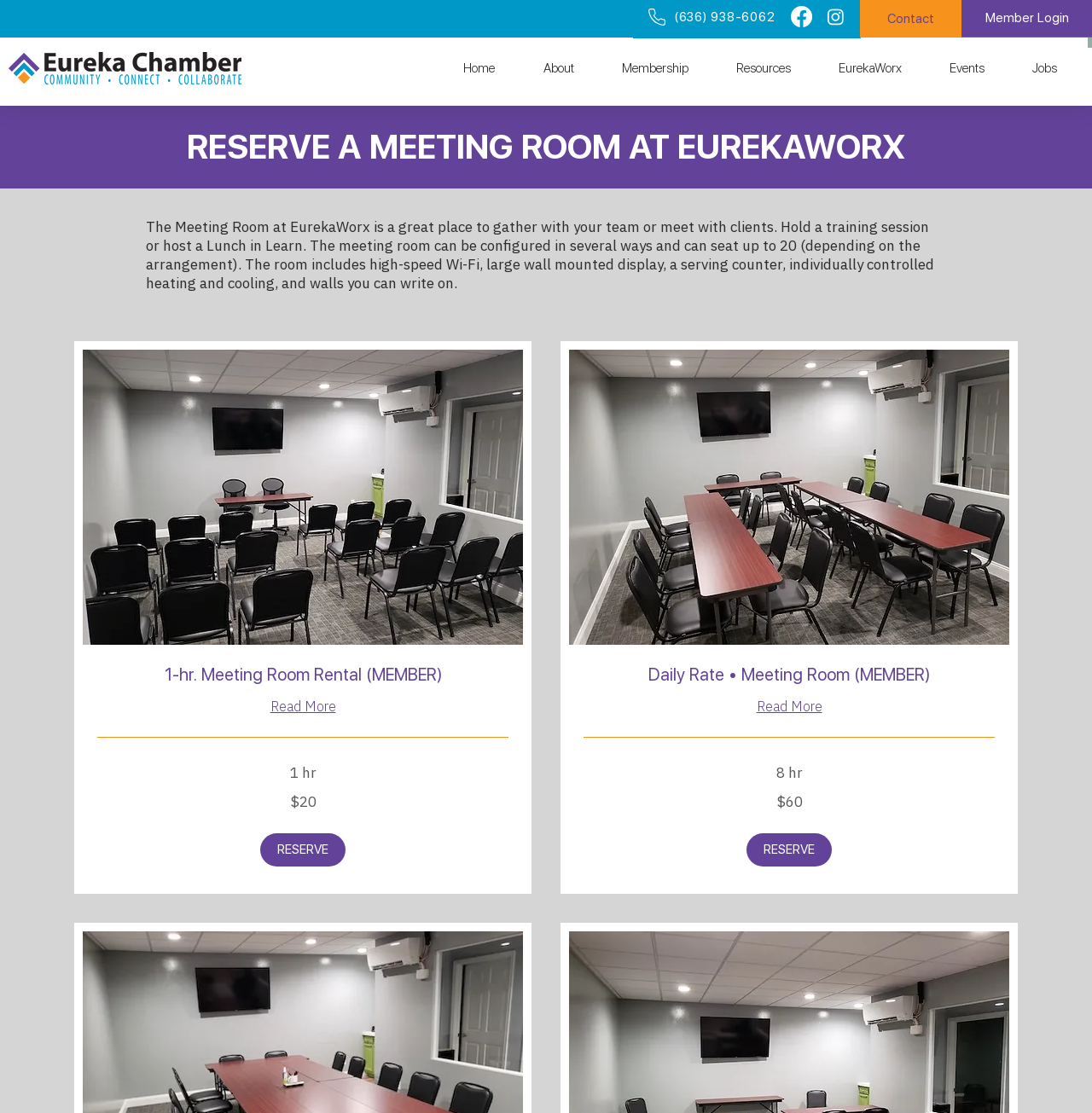For the given element description 1-hr. Meeting Room Rental (MEMBER), determine the bounding box coordinates of the UI element. The coordinates should follow the format (top-left x, top-left y, bottom-right x, bottom-right y) and be within the range of 0 to 1.

[0.089, 0.596, 0.466, 0.616]